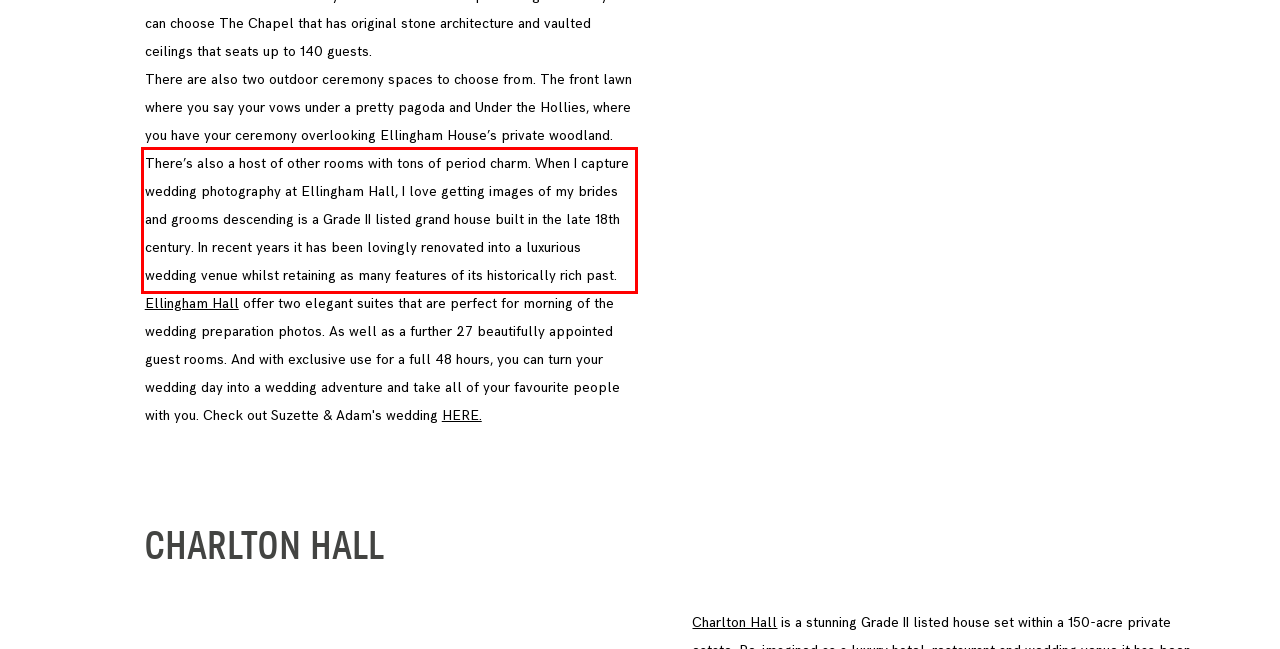Using OCR, extract the text content found within the red bounding box in the given webpage screenshot.

There’s also a host of other rooms with tons of period charm. When I capture wedding photography at Ellingham Hall, I love getting images of my brides and grooms descending is a Grade II listed grand house built in the late 18th century. In recent years it has been lovingly renovated into a luxurious wedding venue whilst retaining as many features of its historically rich past.